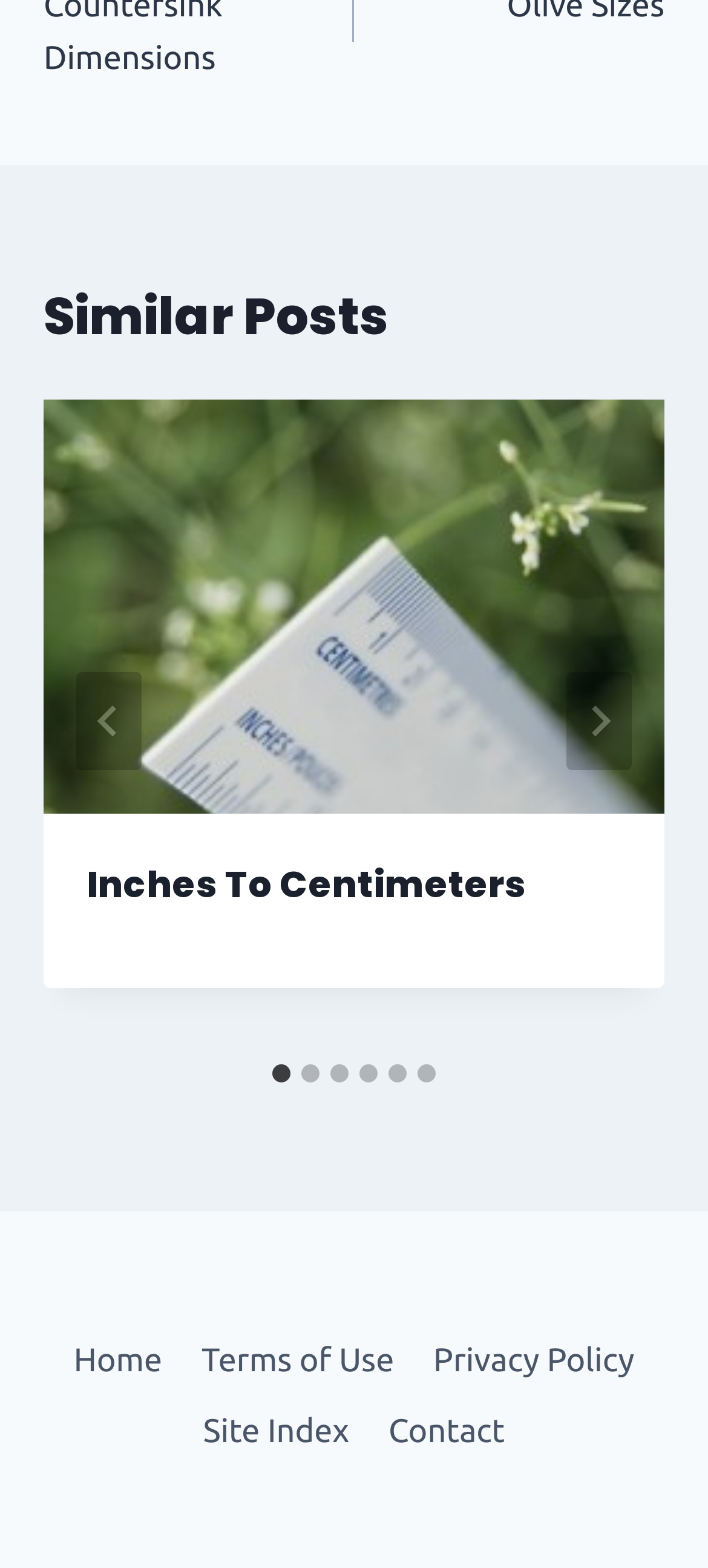Given the webpage screenshot, identify the bounding box of the UI element that matches this description: "吉ICP备11004116号-2".

None